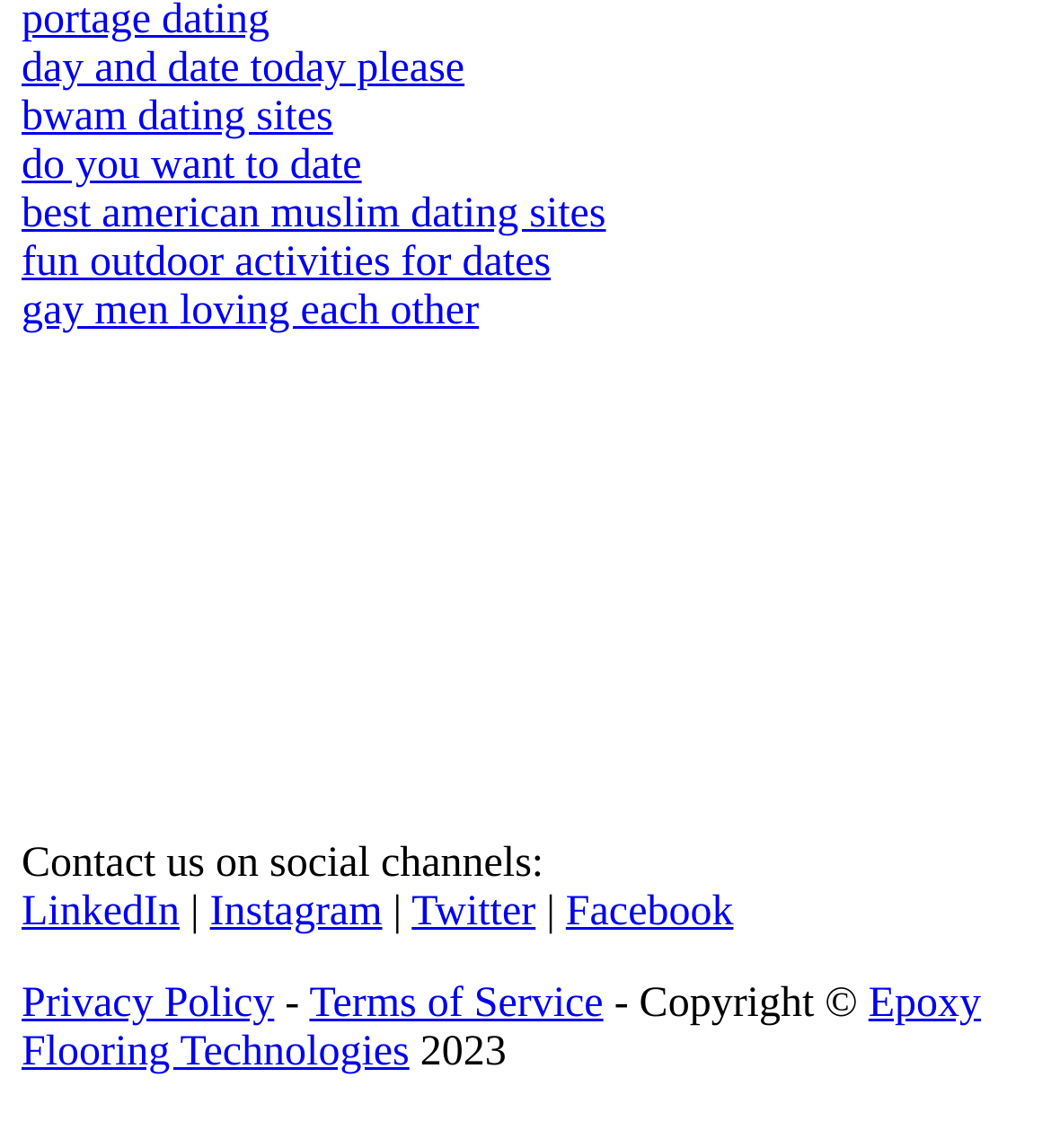How many links are there at the bottom of the webpage?
Please provide a full and detailed response to the question.

I counted the number of links at the bottom of the webpage, which include links to Privacy Policy, Terms of Service, LinkedIn, Instagram, and Facebook, totaling 5 links.